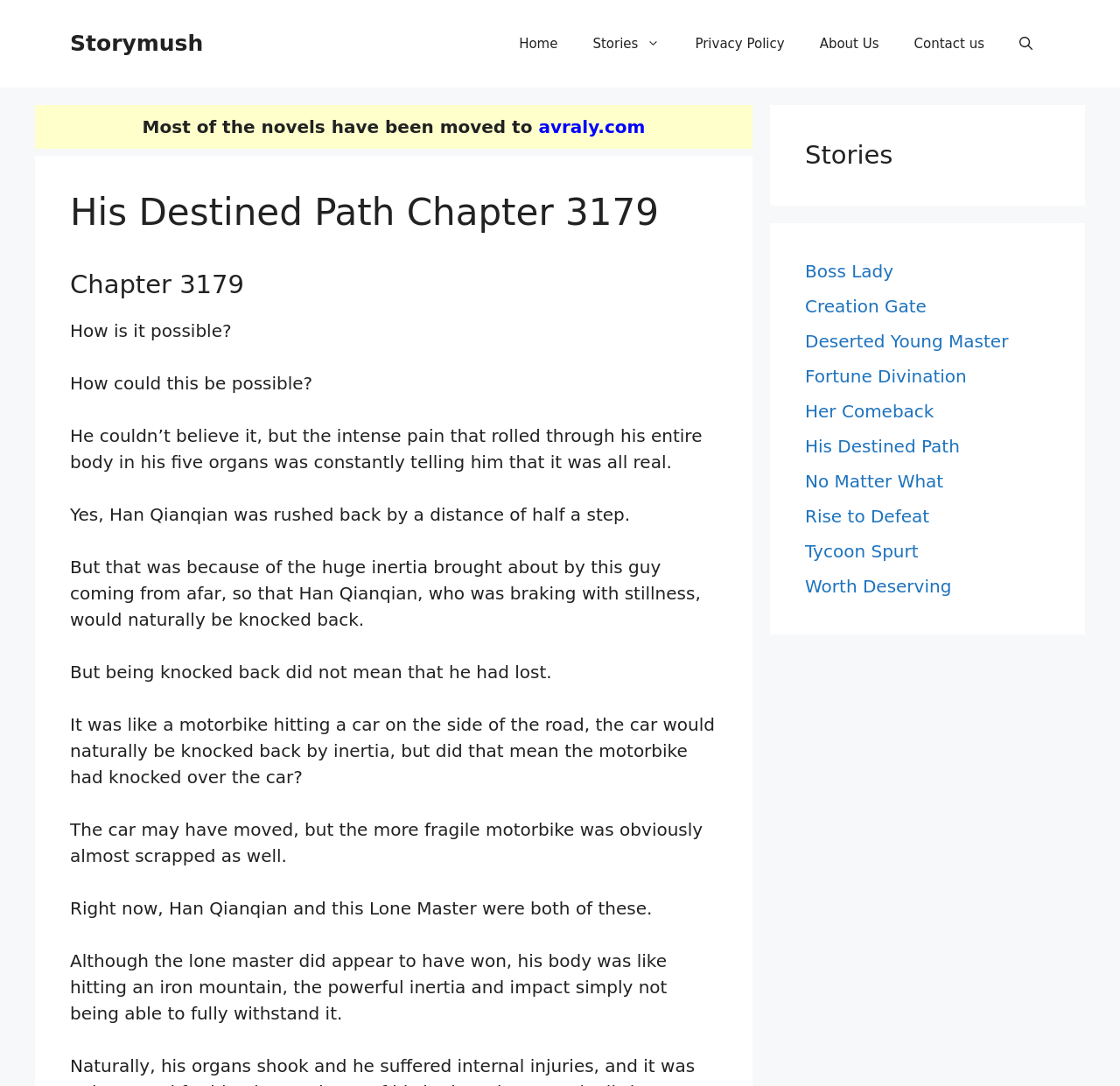Please identify the bounding box coordinates of the element's region that should be clicked to execute the following instruction: "Explore 'His Destined Path'". The bounding box coordinates must be four float numbers between 0 and 1, i.e., [left, top, right, bottom].

[0.719, 0.401, 0.857, 0.42]